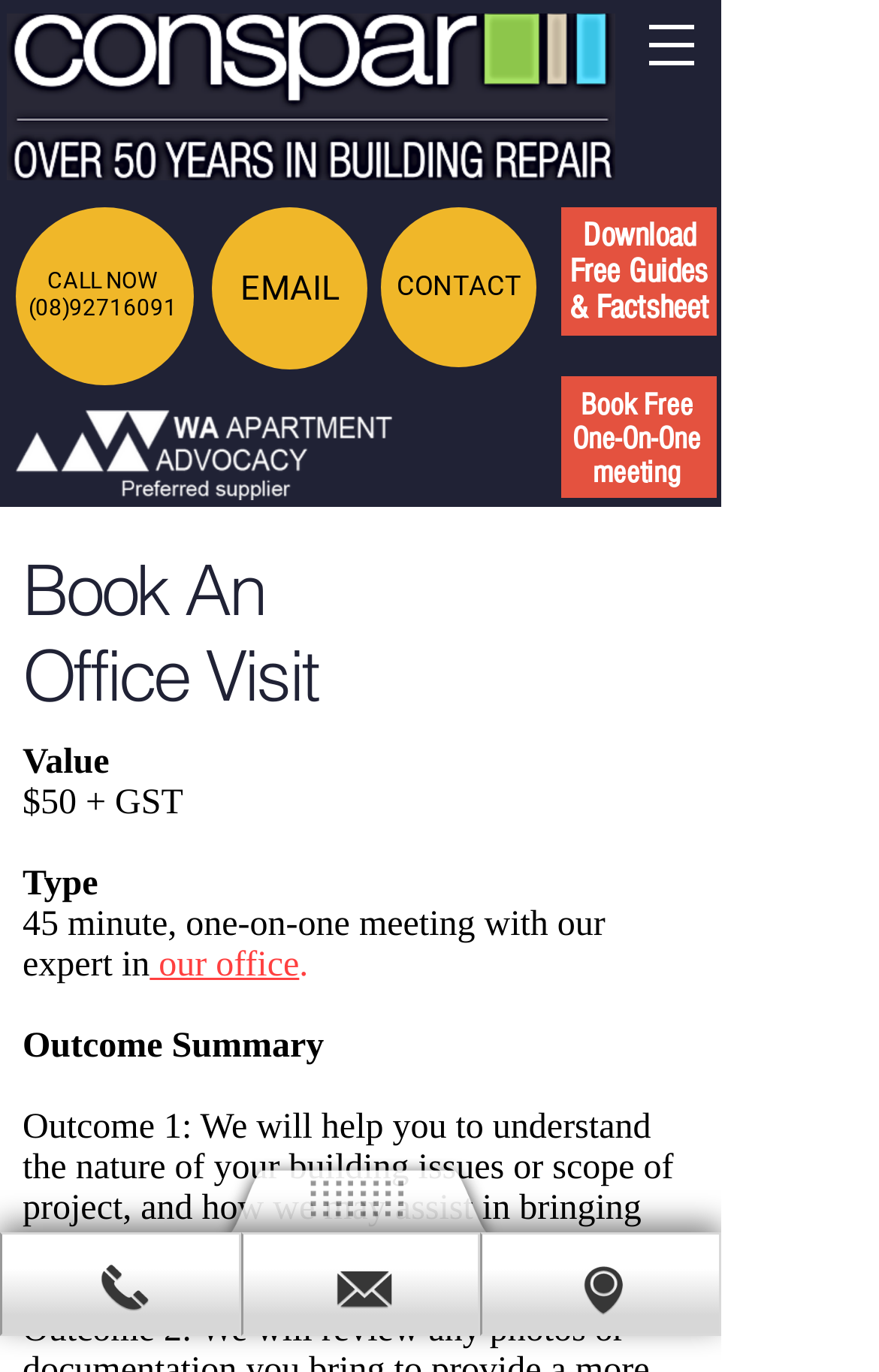How long does the one-on-one meeting last?
Use the screenshot to answer the question with a single word or phrase.

45 minutes